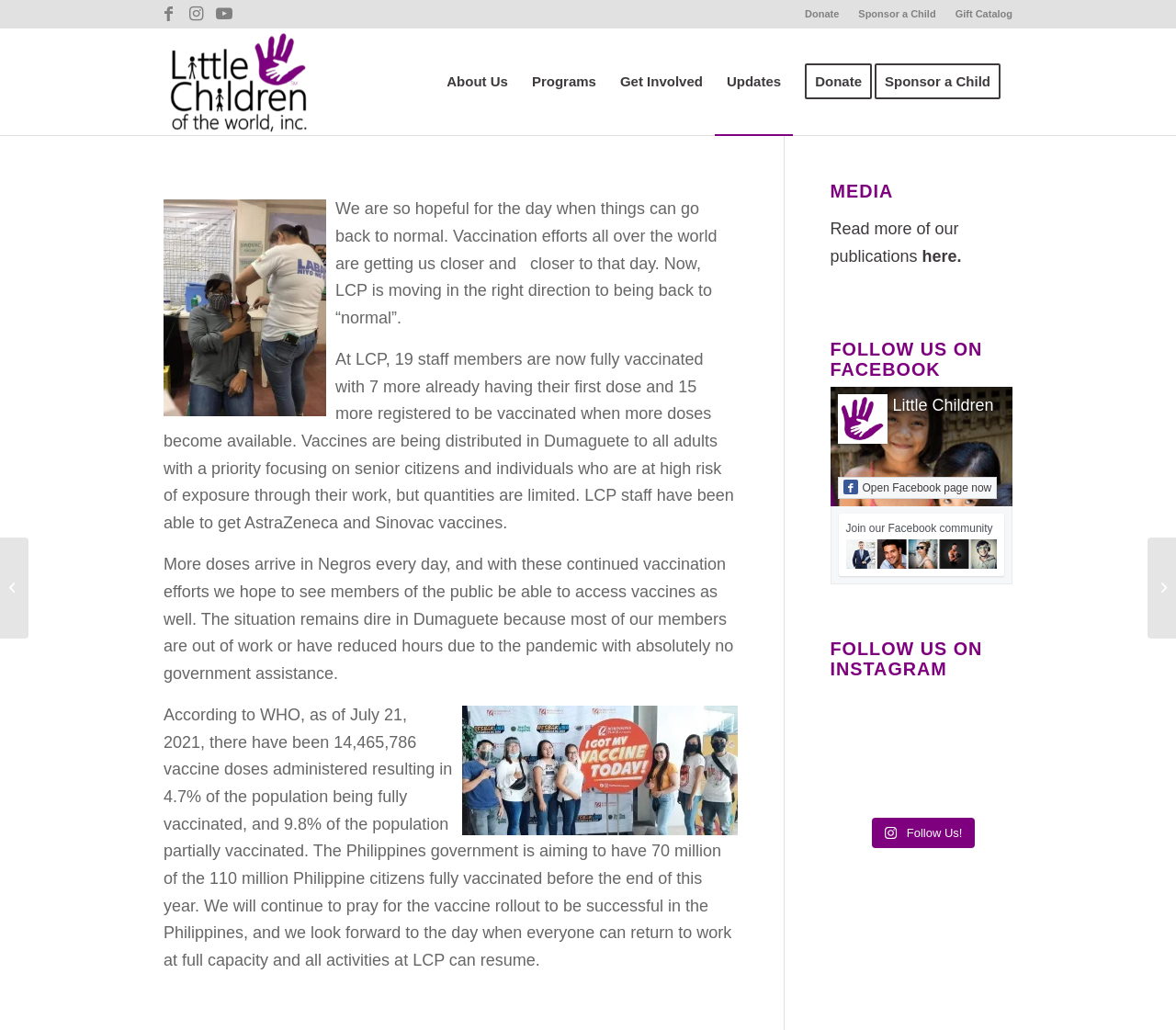How many staff members are fully vaccinated?
Look at the screenshot and respond with a single word or phrase.

19